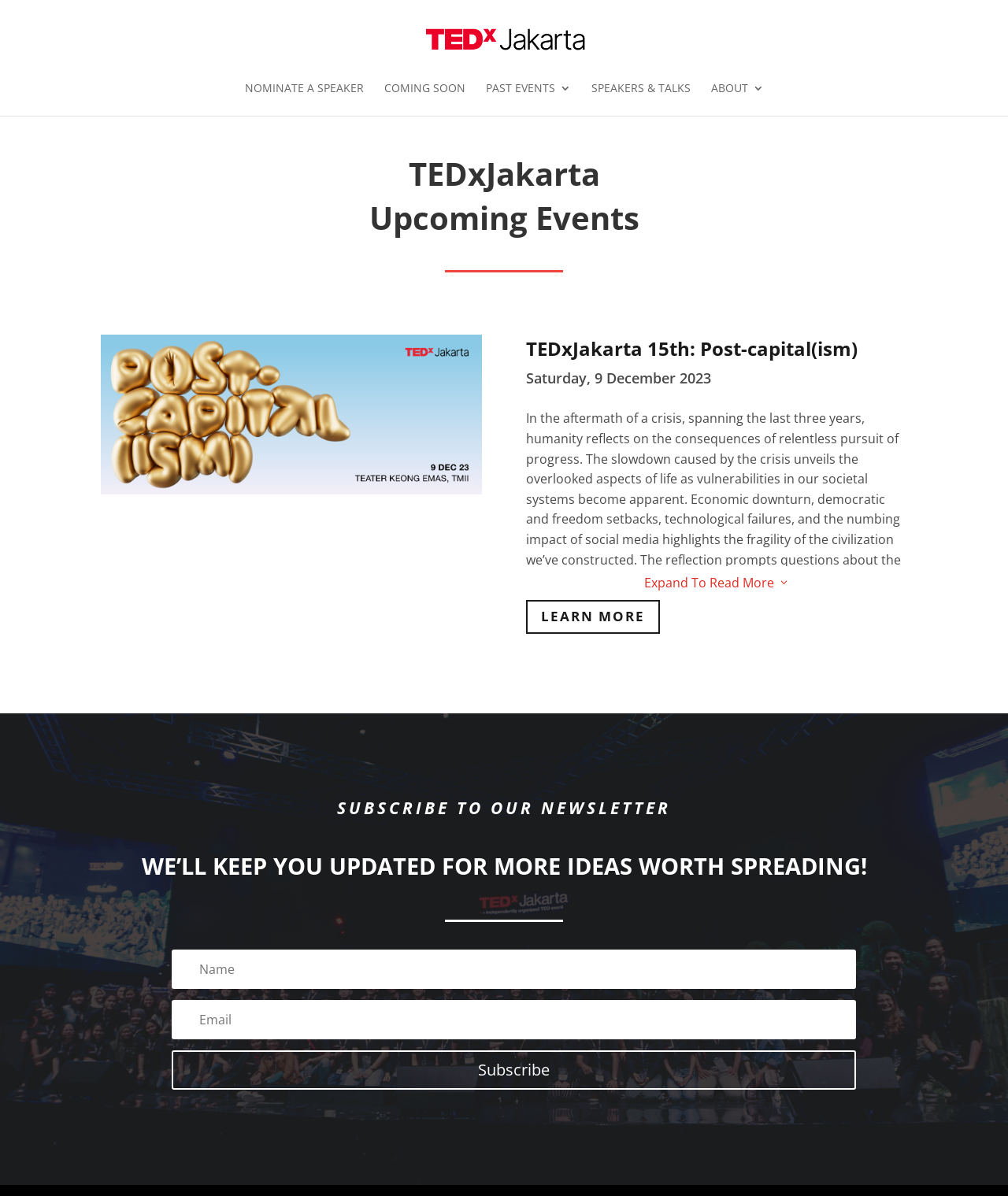Specify the bounding box coordinates of the area that needs to be clicked to achieve the following instruction: "Nominate a speaker".

[0.243, 0.069, 0.361, 0.097]